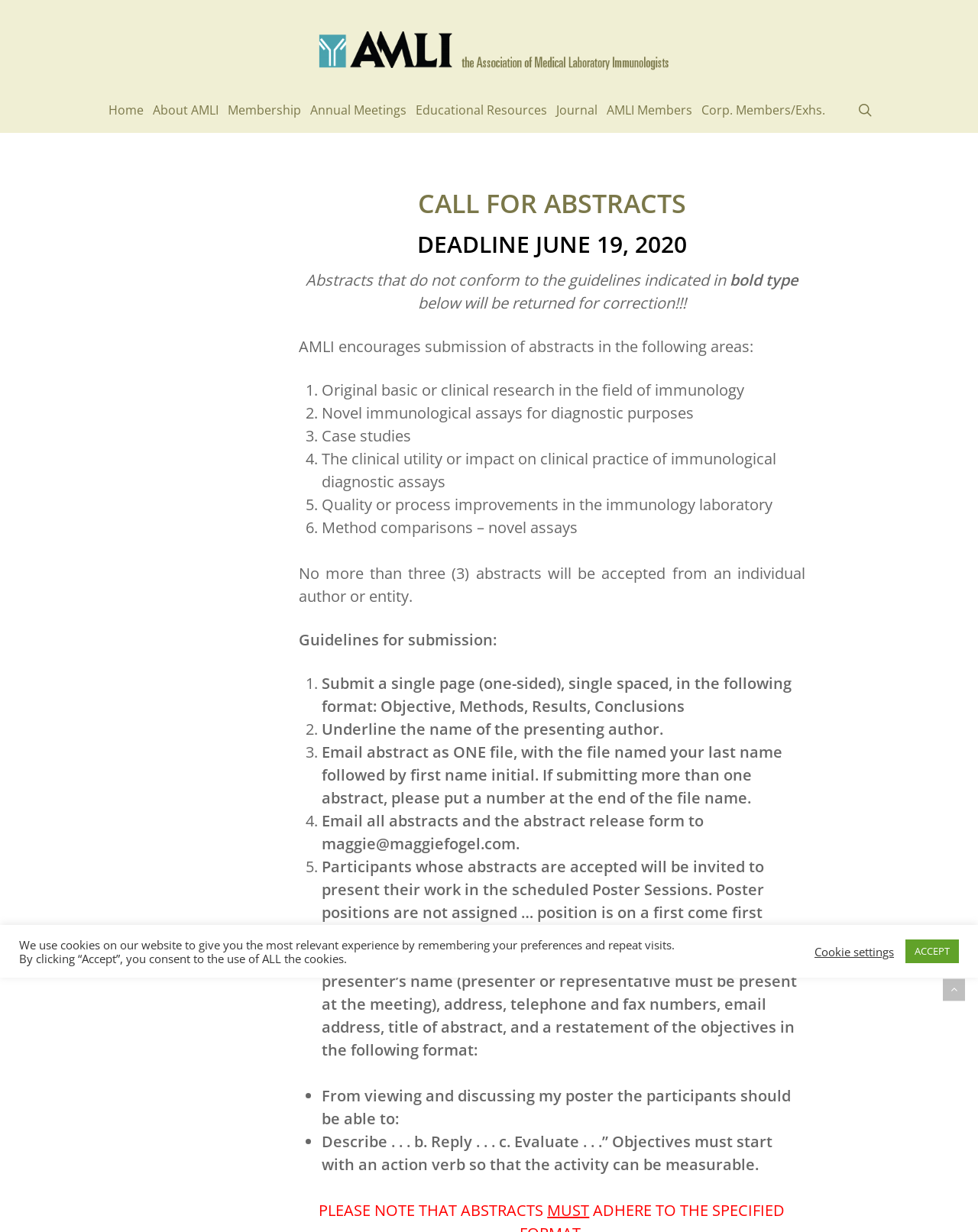Point out the bounding box coordinates of the section to click in order to follow this instruction: "Click the Annual Meetings link".

[0.317, 0.084, 0.416, 0.095]